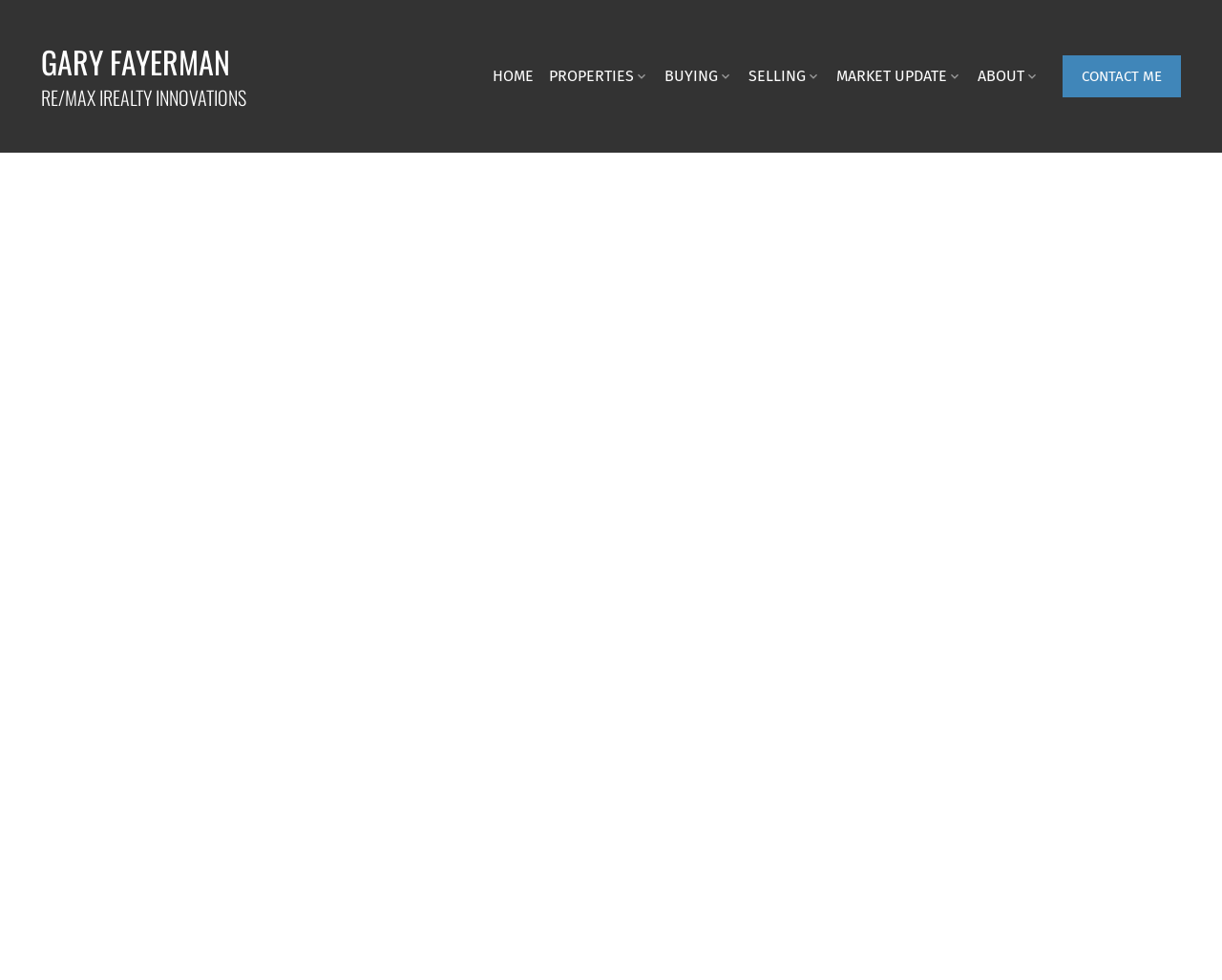Respond with a single word or phrase to the following question:
What type of property is listed?

Bungalow